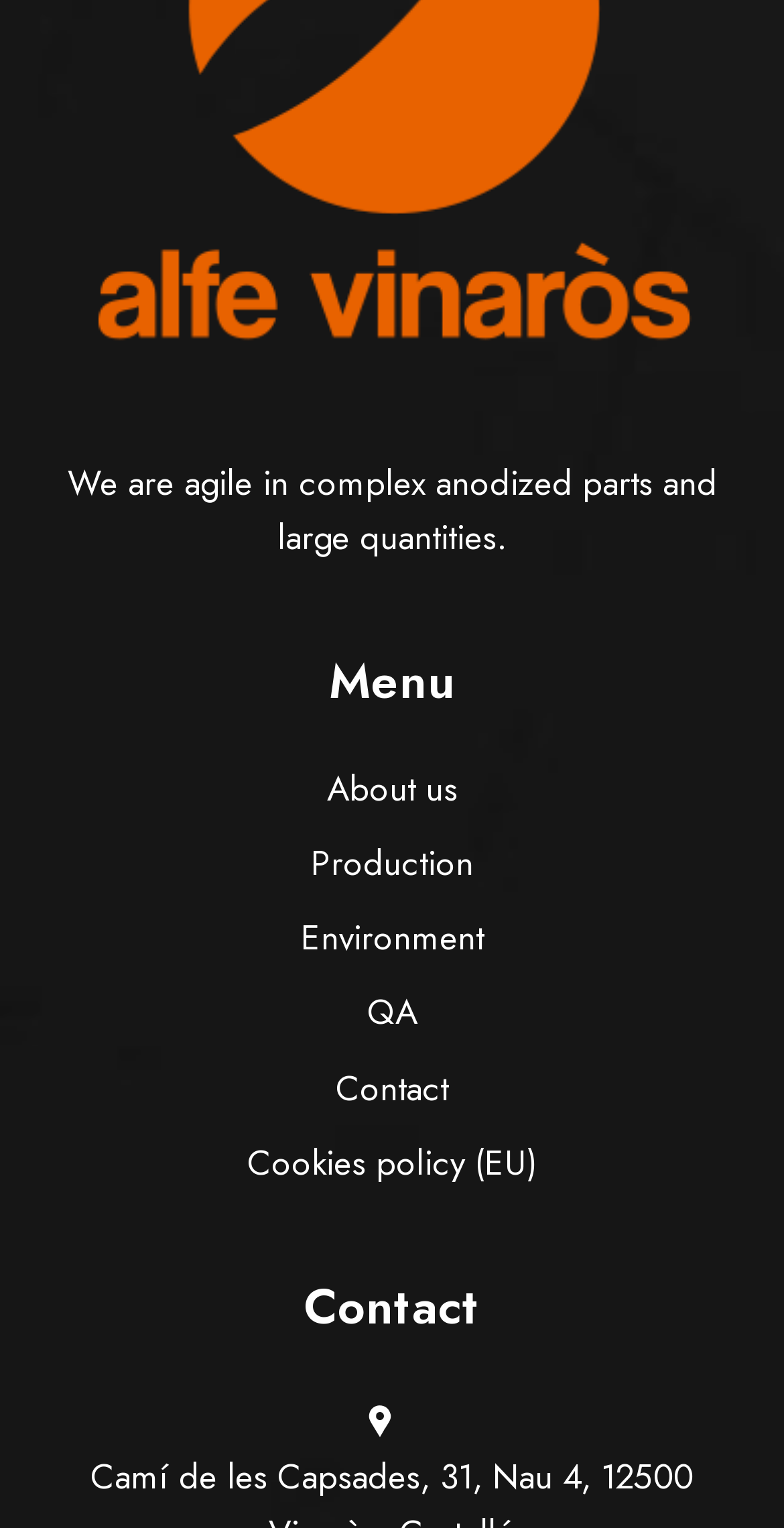What is the company's strength in anodized parts? Examine the screenshot and reply using just one word or a brief phrase.

Complex and large quantities